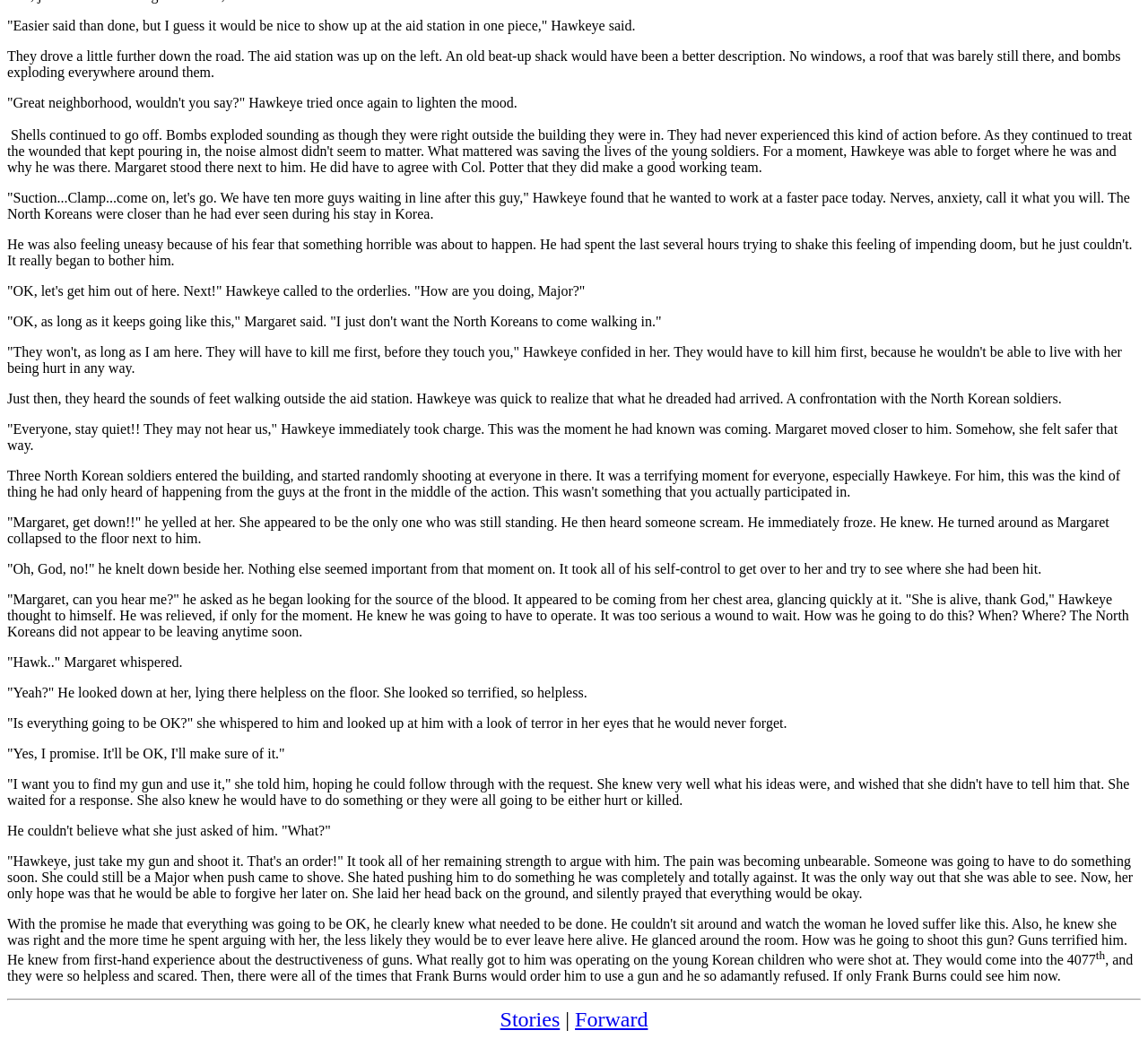What is the condition of the aid station?
Could you give a comprehensive explanation in response to this question?

The text describes the aid station as an 'old beat-up shack' with 'no windows' and a 'roof that was barely still there', indicating its poor condition.